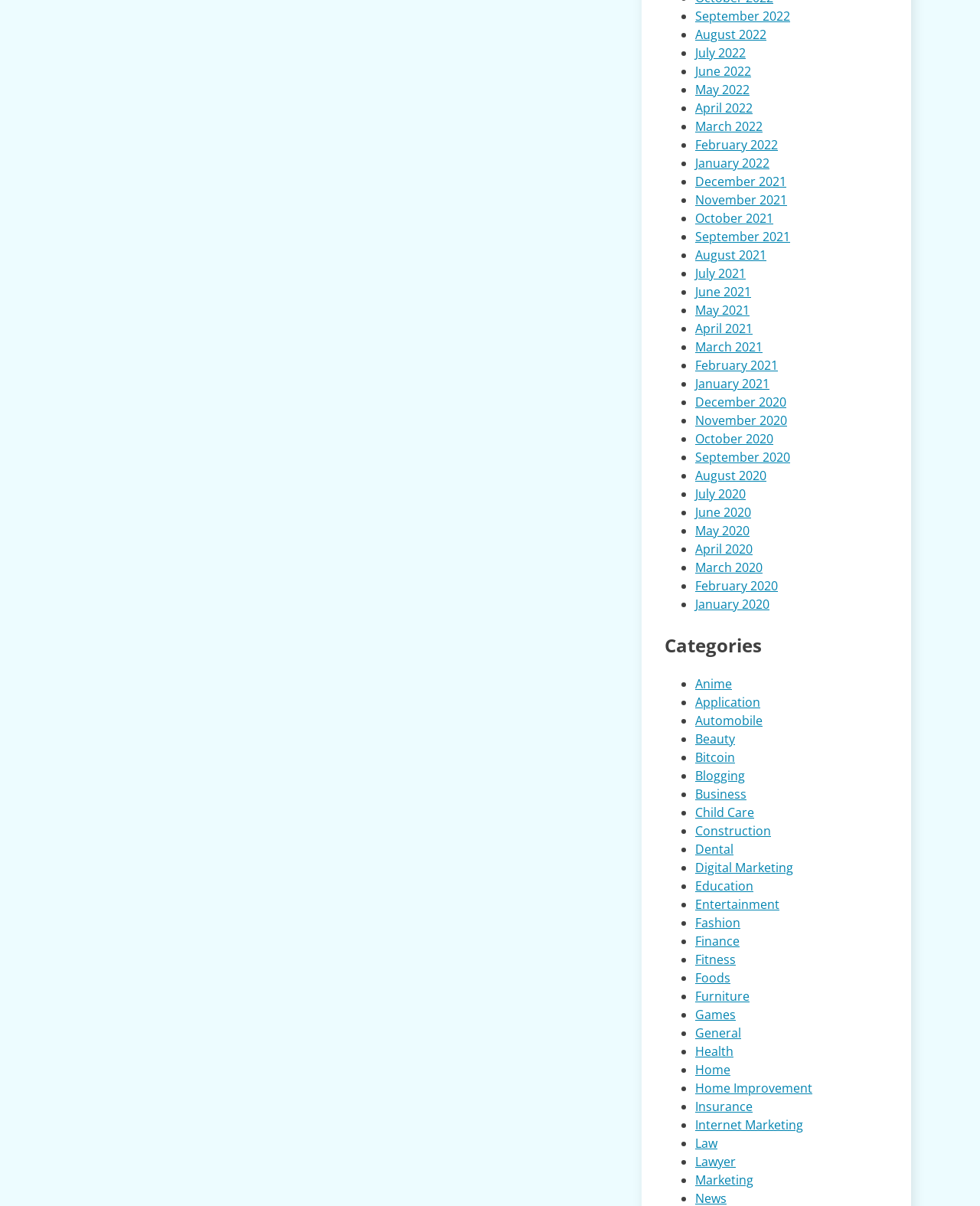Please identify the bounding box coordinates of the clickable area that will allow you to execute the instruction: "Browse Beauty".

[0.709, 0.606, 0.75, 0.62]